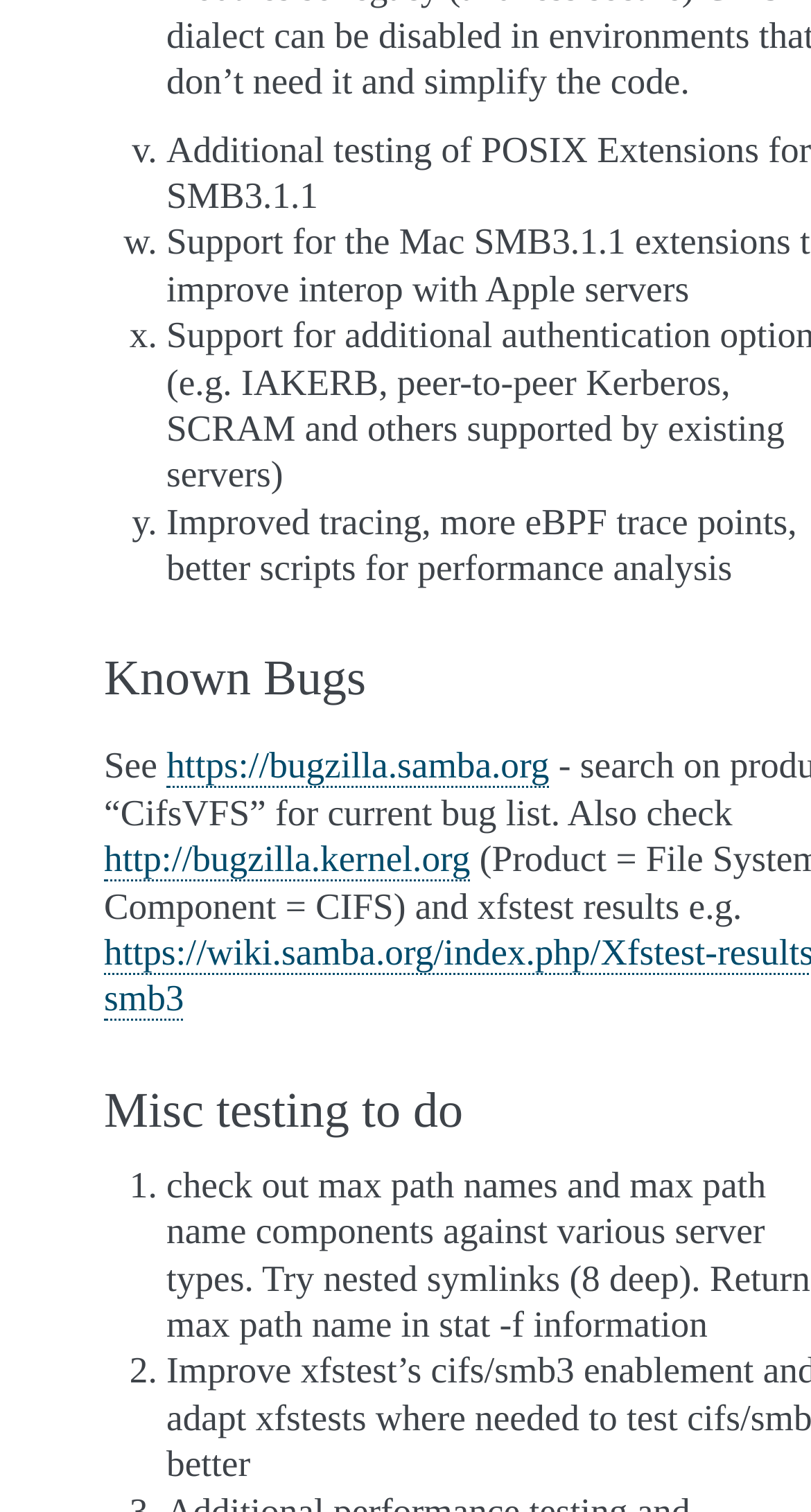Extract the bounding box for the UI element that matches this description: "https://bugzilla.samba.org".

[0.205, 0.489, 0.677, 0.518]